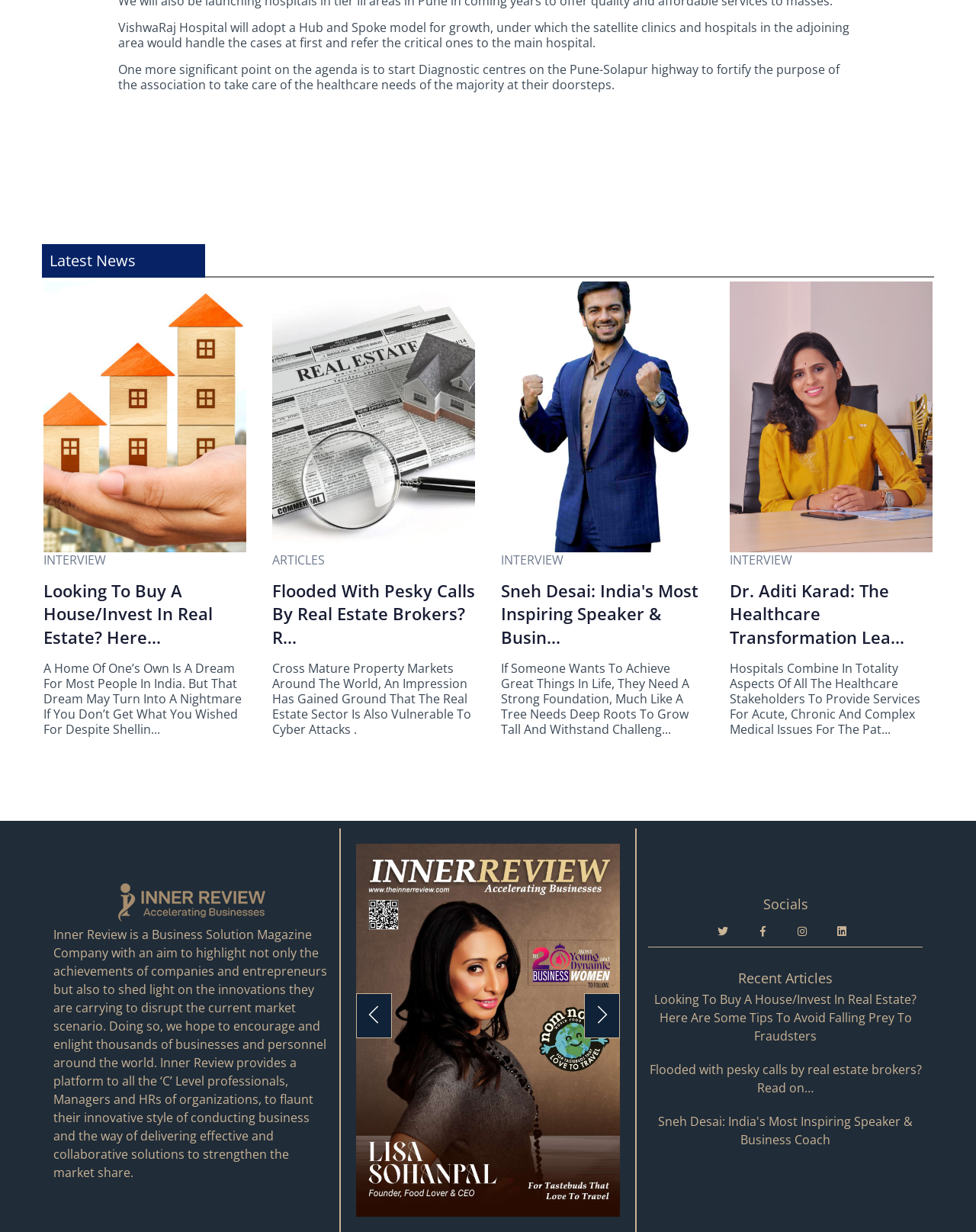Please predict the bounding box coordinates of the element's region where a click is necessary to complete the following instruction: "Follow on Facebook". The coordinates should be represented by four float numbers between 0 and 1, i.e., [left, top, right, bottom].

[0.725, 0.744, 0.756, 0.769]